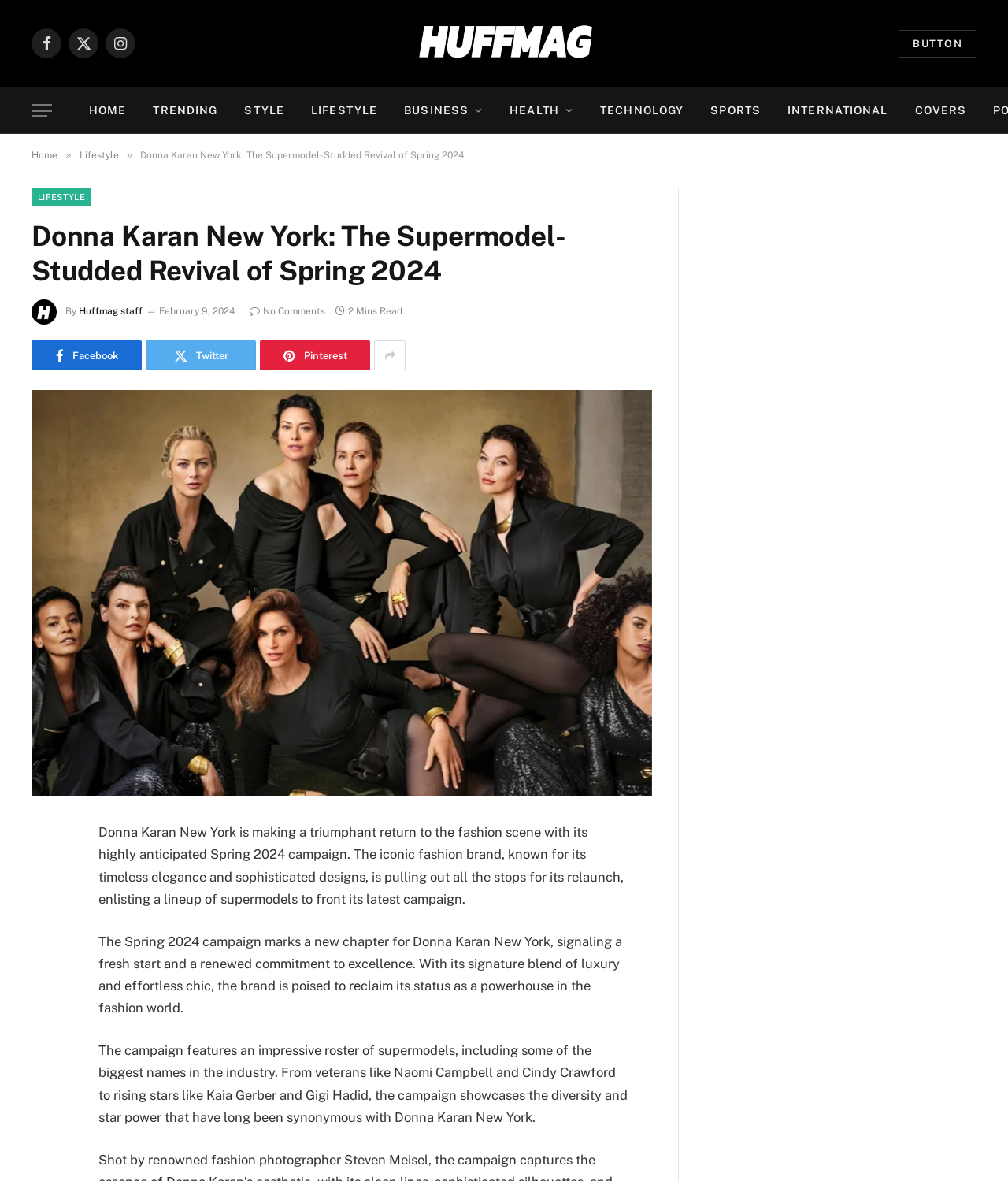Generate a thorough description of the webpage.

The webpage is about Donna Karan New York's Spring 2024 campaign, featuring a triumphant return to the fashion scene with a lineup of supermodels. At the top, there are social media links, including Facebook, Twitter, and Instagram, positioned horizontally. Below them, there is a menu button and a link to the website's homepage.

The main content area is divided into sections. The first section has a heading that reads "Donna Karan New York: The Supermodel-Studded Revival of Spring 2024" and is accompanied by an image of the Huffmag staff. Below the heading, there is a byline and a timestamp indicating the article was published on February 9, 2024. There is also a link to share the article and a comment count.

The main article is divided into three paragraphs, each describing the brand's relaunch and its commitment to excellence. The text is accompanied by a large image that spans the width of the content area.

At the bottom of the page, there are social media links again, this time with icons, and a "SHARE" button. The webpage has a total of 9 links to different sections, including HOME, TRENDING, STYLE, and LIFESTYLE, positioned horizontally at the top.